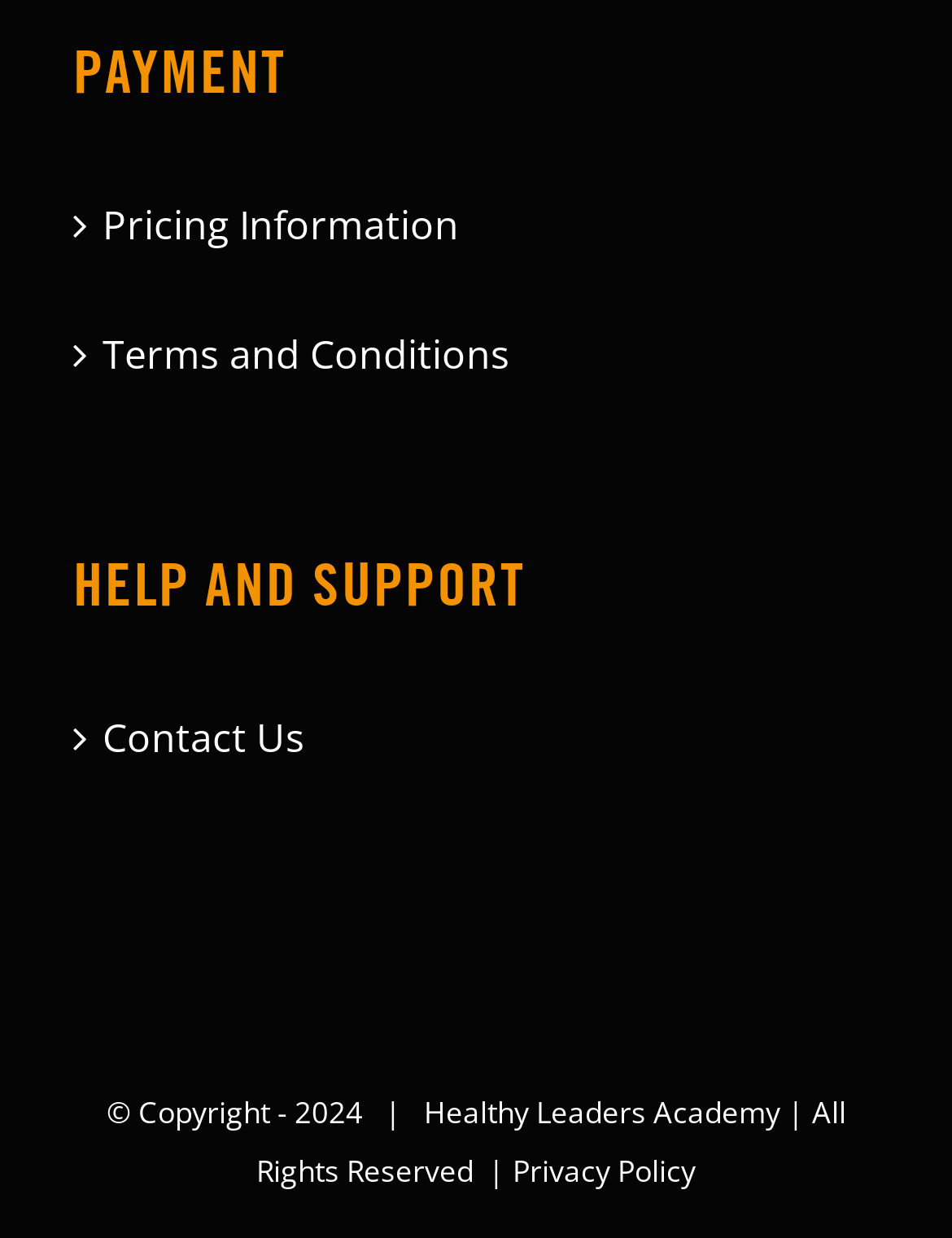Use a single word or phrase to answer the question: 
What is the last link in the footer section?

Privacy Policy